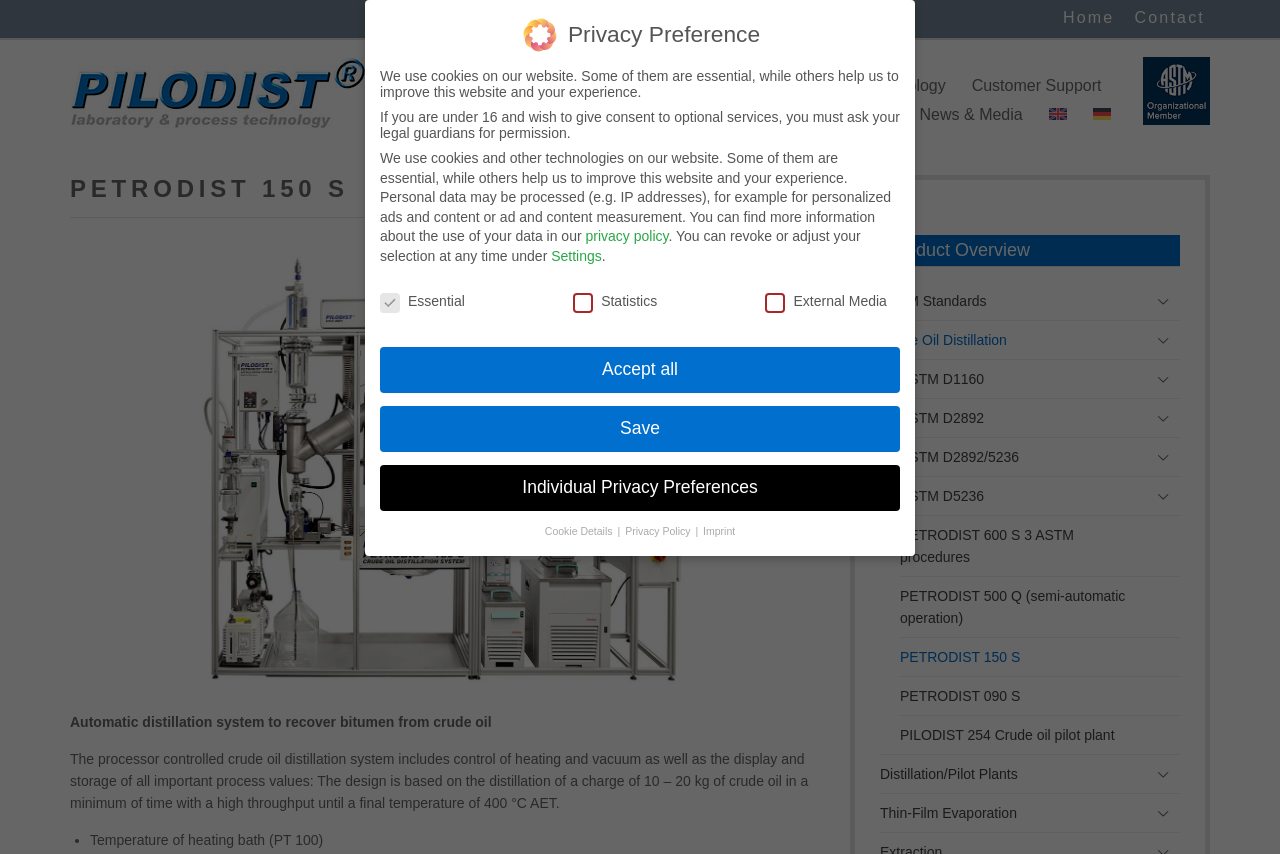Please give the bounding box coordinates of the area that should be clicked to fulfill the following instruction: "Click the Crude Oil Distillation link". The coordinates should be in the format of four float numbers from 0 to 1, i.e., [left, top, right, bottom].

[0.688, 0.376, 0.922, 0.421]